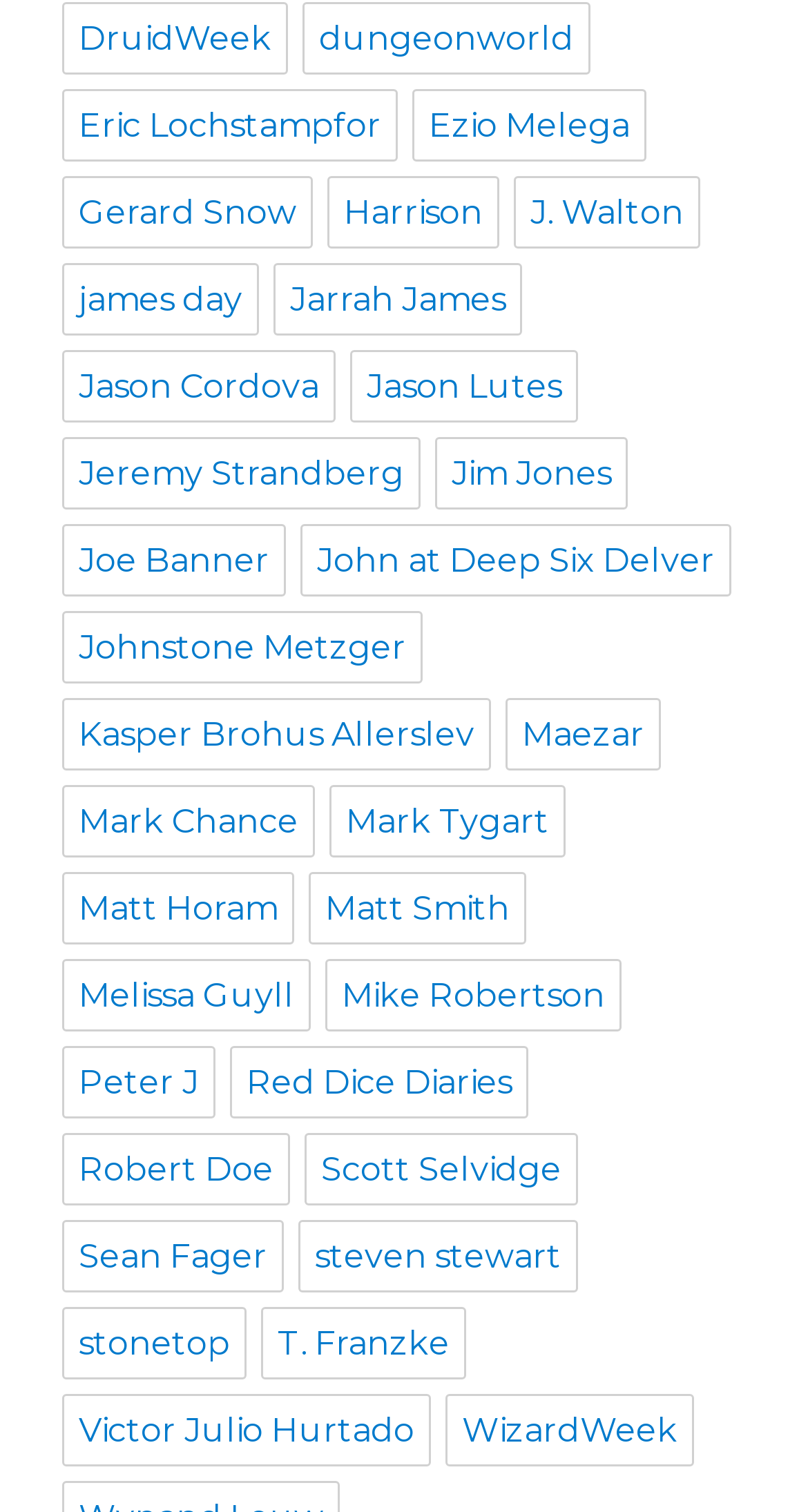Determine the bounding box coordinates of the element that should be clicked to execute the following command: "check out WizardWeek".

[0.551, 0.921, 0.859, 0.969]